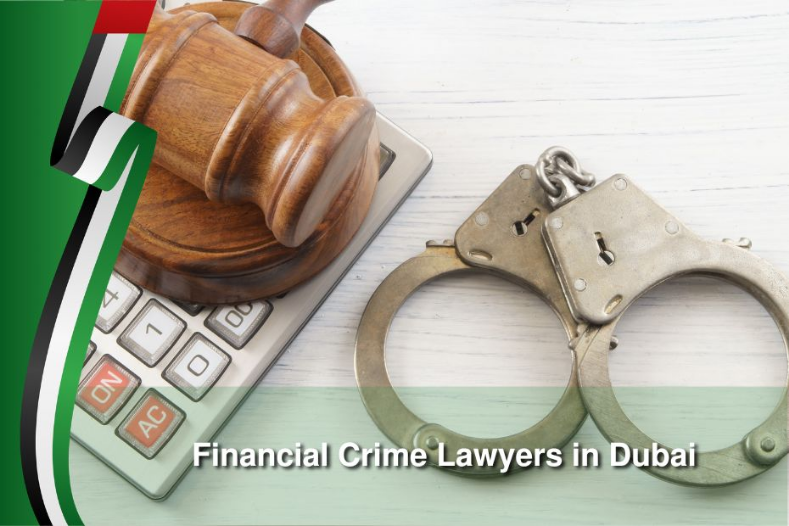Answer the following query concisely with a single word or phrase:
What is adjacent to the gavel?

A pair of handcuffs